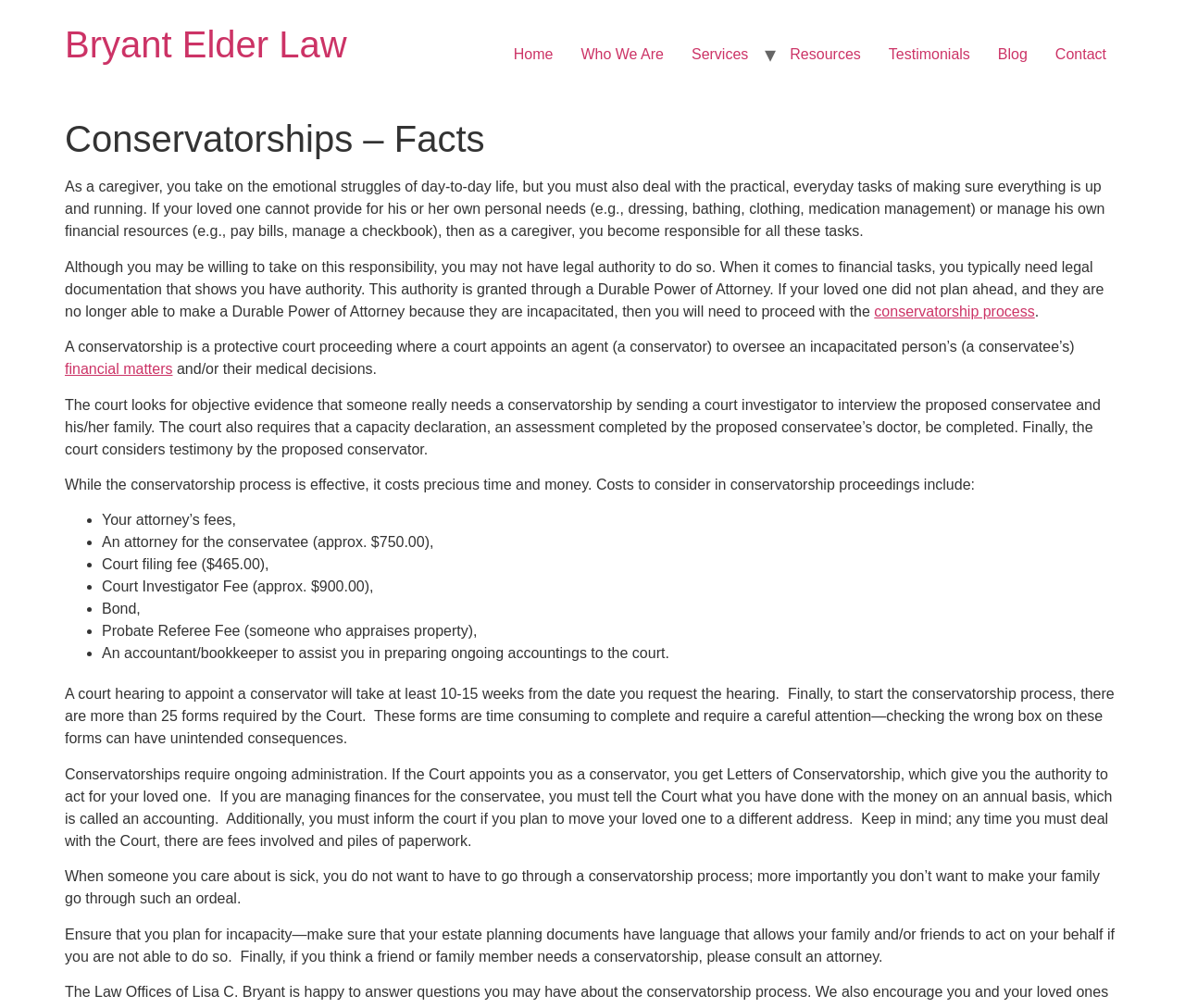Pinpoint the bounding box coordinates of the clickable area necessary to execute the following instruction: "Click on the 'Home' link". The coordinates should be given as four float numbers between 0 and 1, namely [left, top, right, bottom].

[0.422, 0.036, 0.478, 0.073]